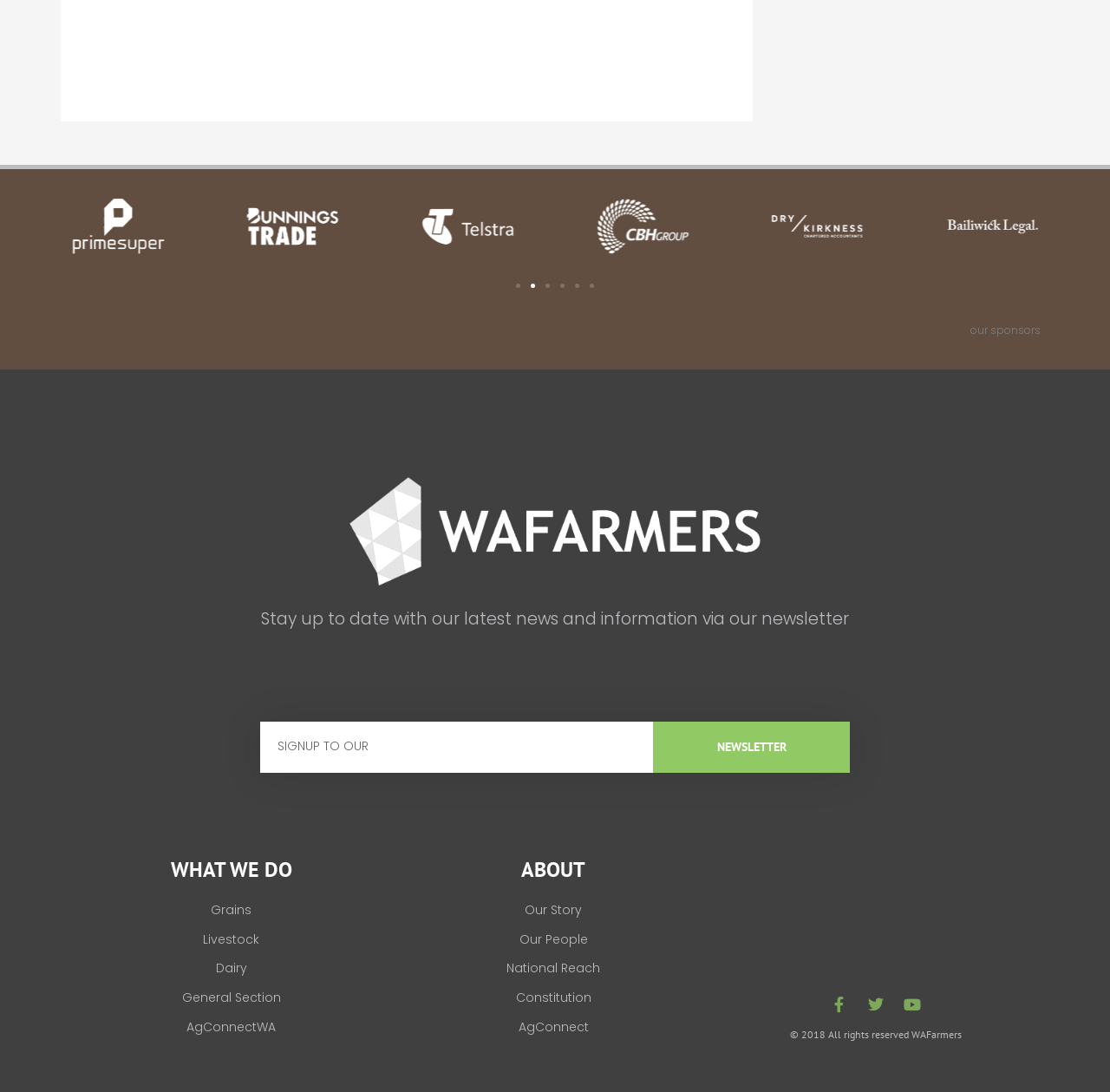What can be done with the newsletter?
Answer the question with as much detail as possible.

The newsletter section allows users to enter their email address and subscribe to receive the latest news and information. By doing so, users can stay up to date with the latest developments.